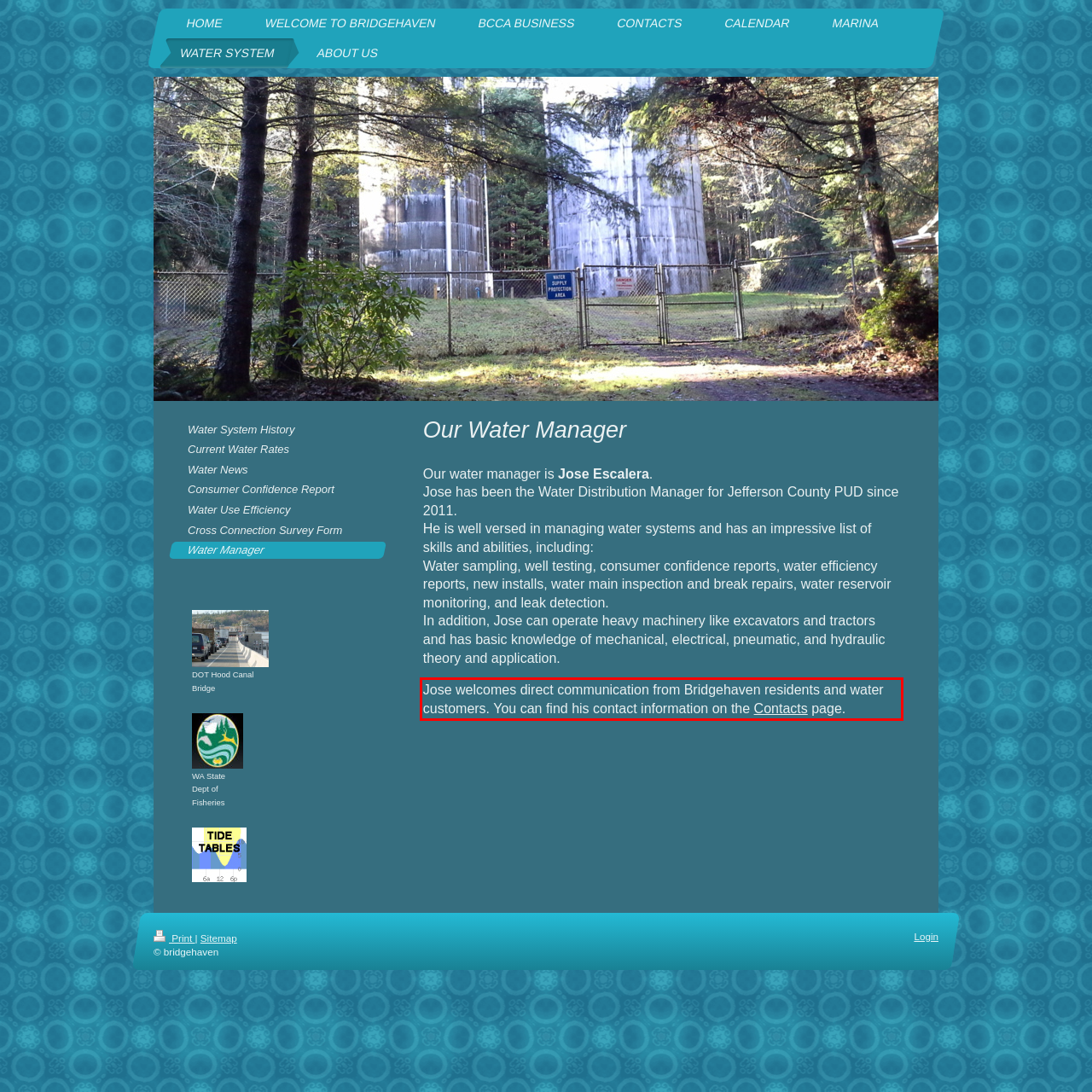Please analyze the provided webpage screenshot and perform OCR to extract the text content from the red rectangle bounding box.

Jose welcomes direct communication from Bridgehaven residents and water customers. You can find his contact information on the Contacts page.